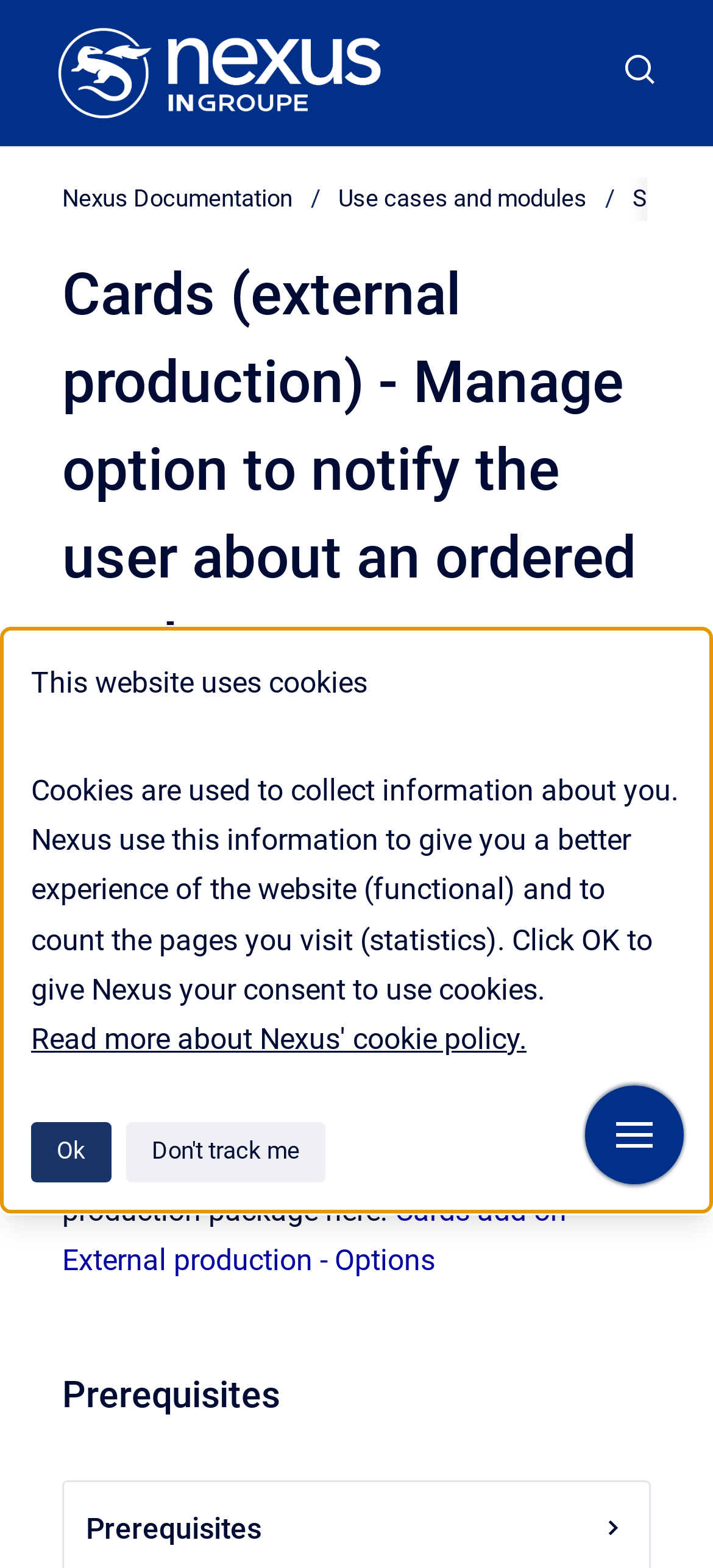What is the topic of the current webpage?
Using the image, elaborate on the answer with as much detail as possible.

The webpage is about managing options to notify the user about a card order, and it provides information on how to do so, including links to related resources and use cases.